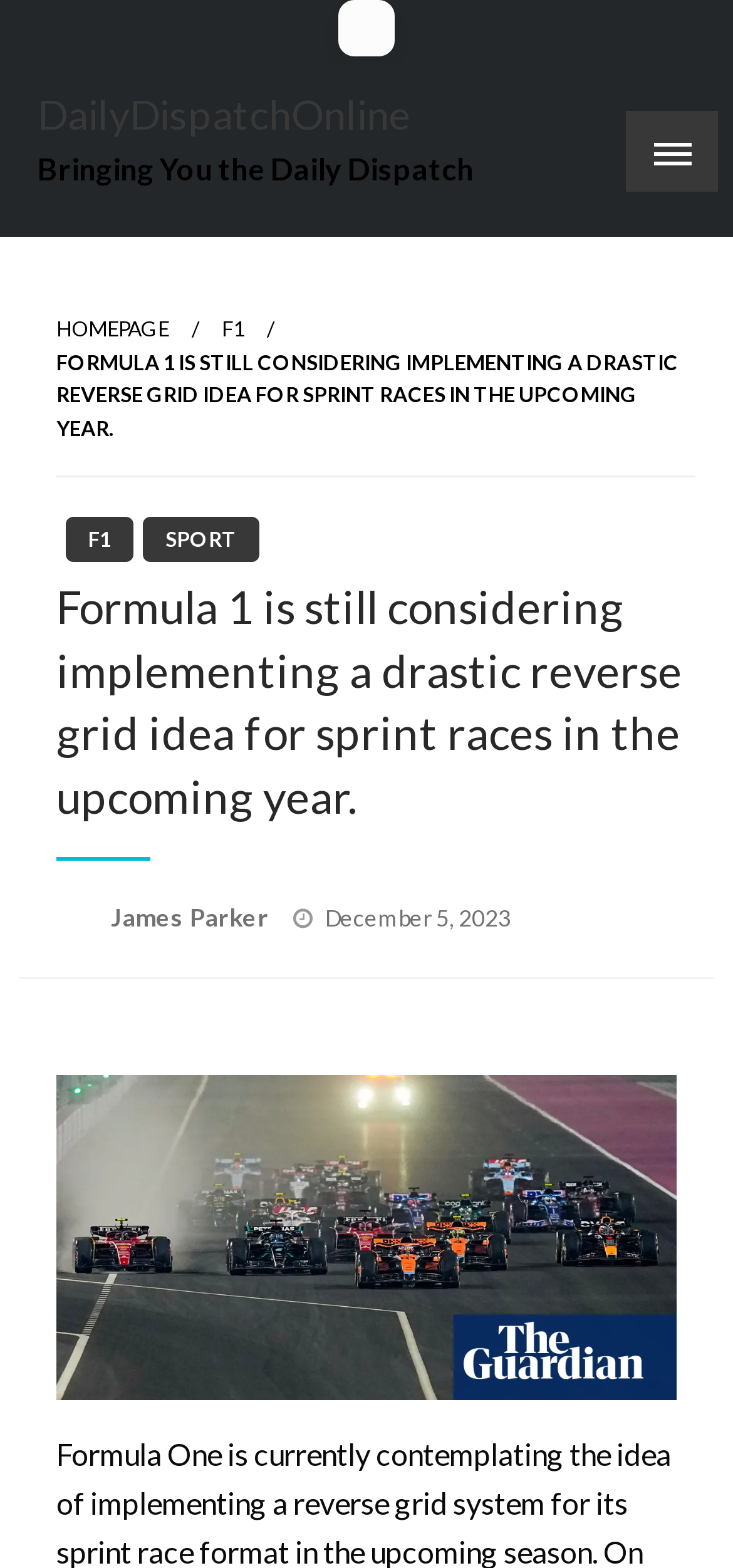Who is the author of the article?
Please provide a comprehensive answer to the question based on the webpage screenshot.

I identified the author by looking at the link element with the text 'James Parker', which is typically used to indicate the author of an article.